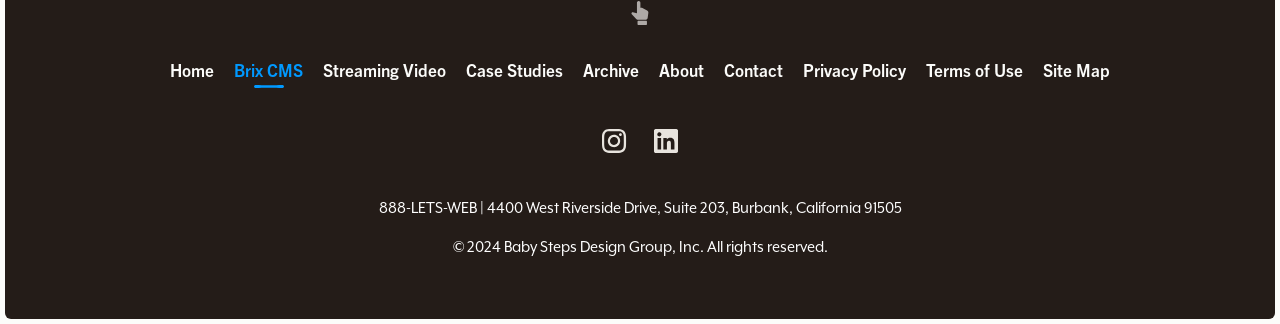What is the copyright year of the webpage?
We need a detailed and exhaustive answer to the question. Please elaborate.

I found the copyright year by looking at the static text elements on the webpage. The copyright year is located at the bottom of the page, and it is '2024'.